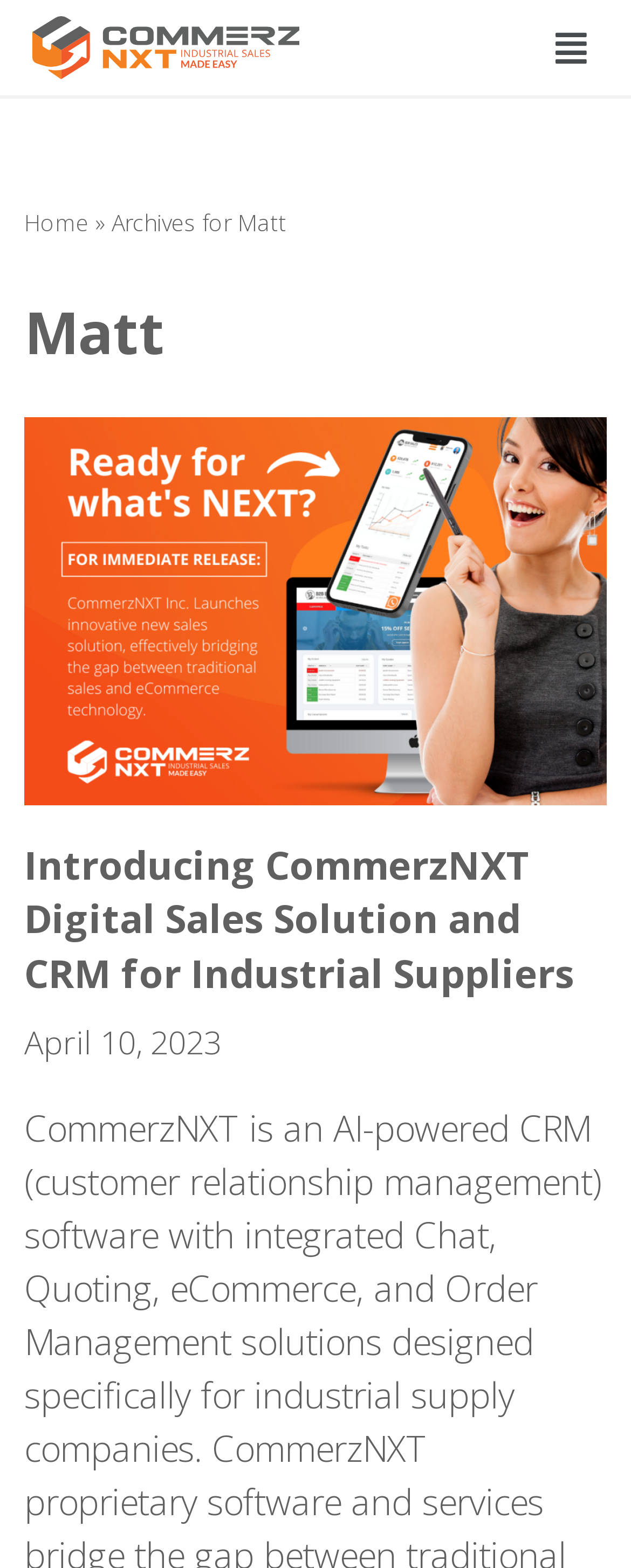Please analyze the image and give a detailed answer to the question:
Is there a menu on the webpage?

There is a generic element with the attribute 'hasPopup: menu' which indicates the presence of a menu on the webpage.